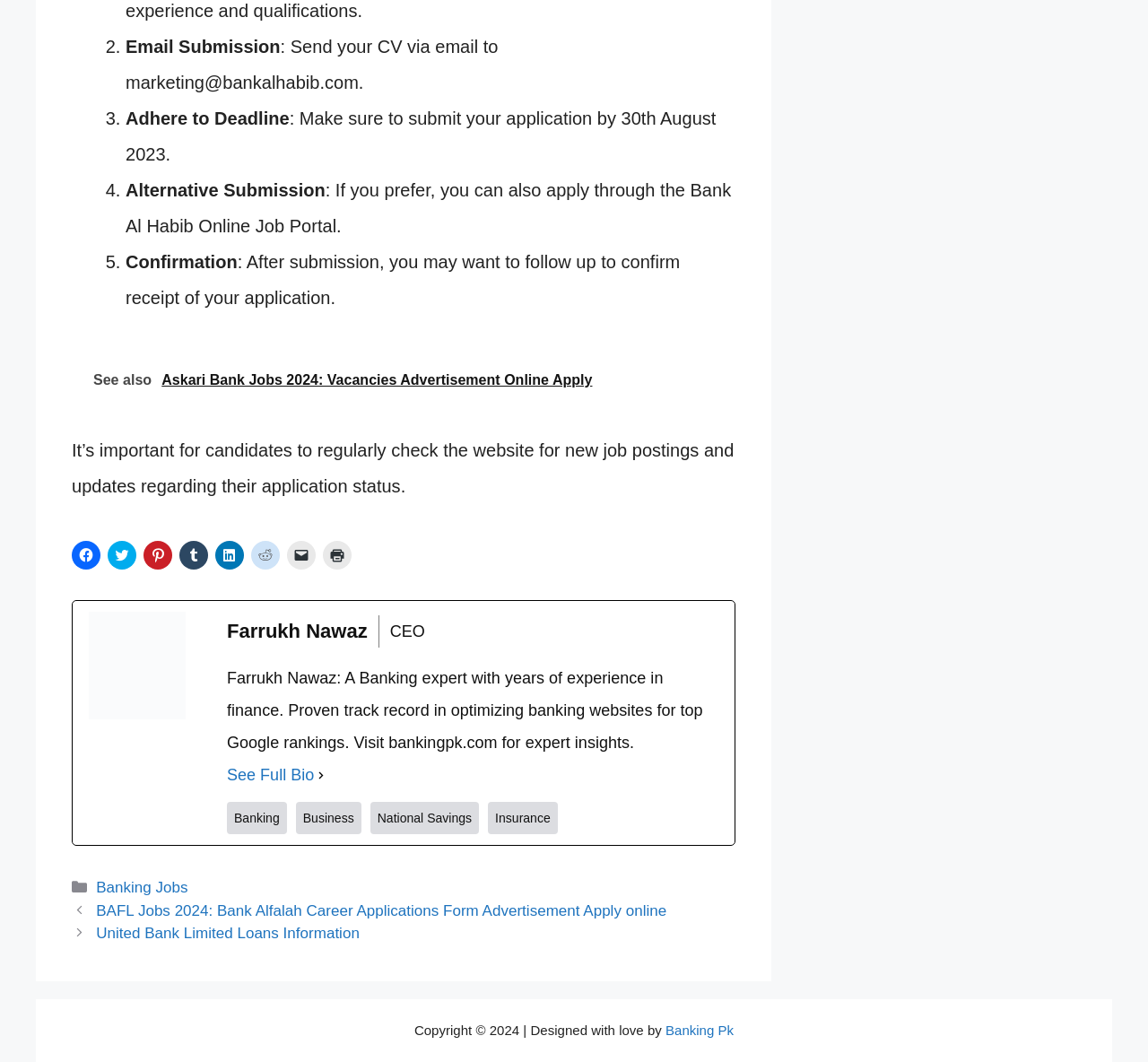Locate the bounding box coordinates of the element that should be clicked to execute the following instruction: "Search for something".

None